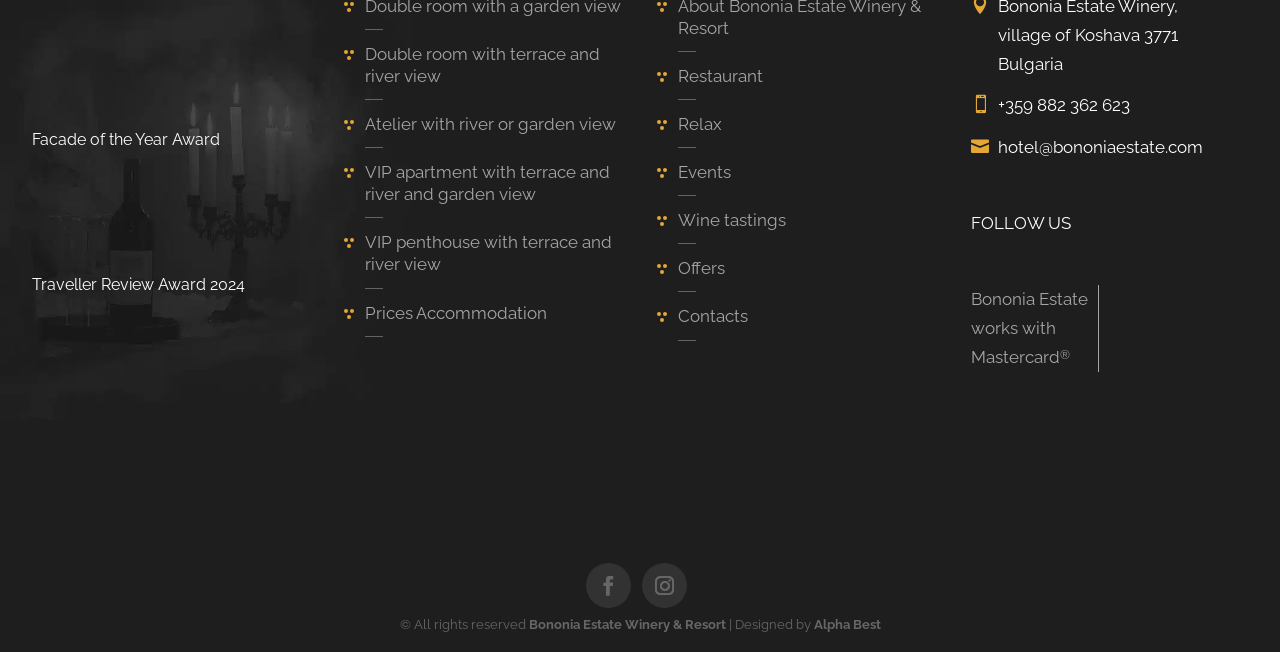Using the element description Facebook, predict the bounding box coordinates for the UI element. Provide the coordinates in (top-left x, top-left y, bottom-right x, bottom-right y) format with values ranging from 0 to 1.

[0.458, 0.864, 0.493, 0.933]